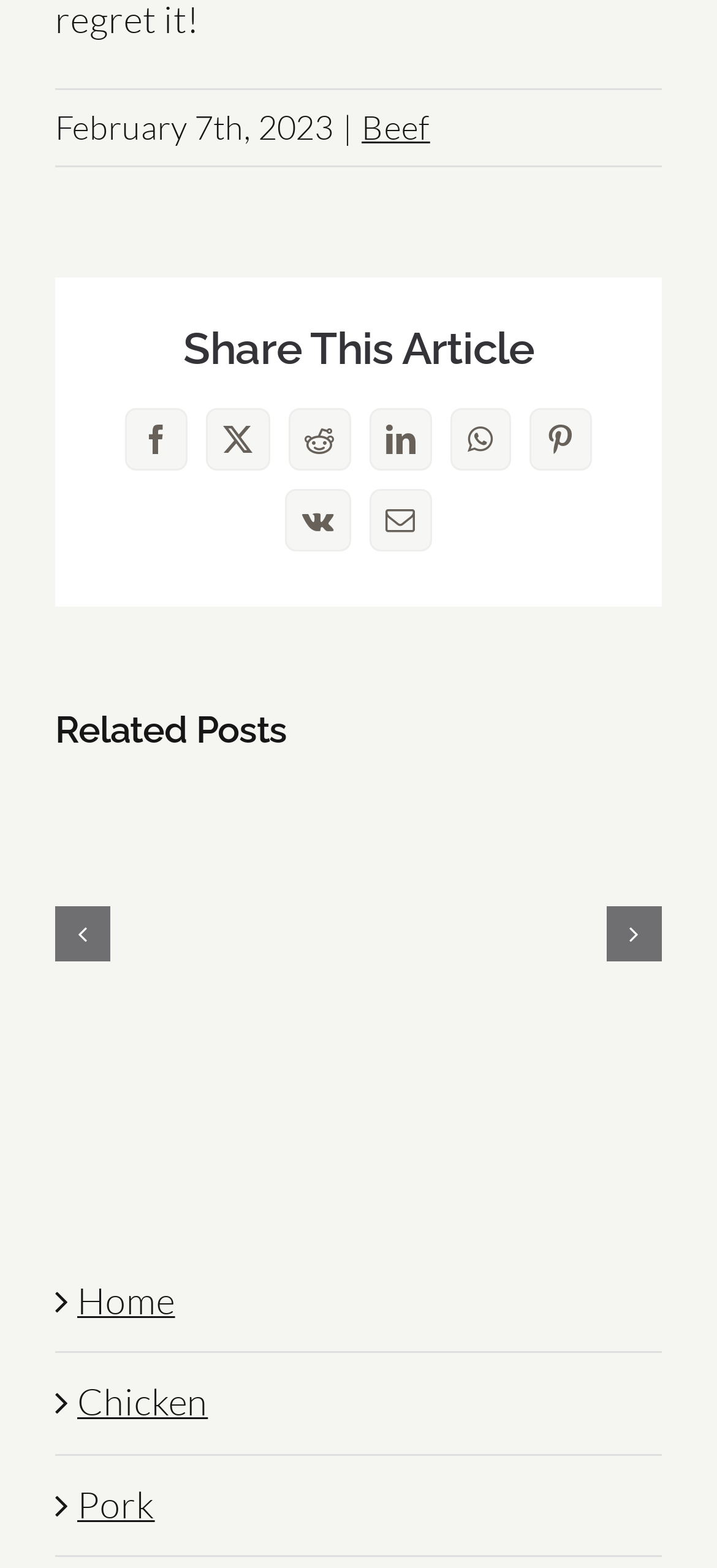What is the title of the first related post?
Using the details shown in the screenshot, provide a comprehensive answer to the question.

The first related post is located in a group element with the text '1 / 6', and it contains a link with the text 'Beef Sisig'. Therefore, the title of the first related post is 'Beef Sisig'.